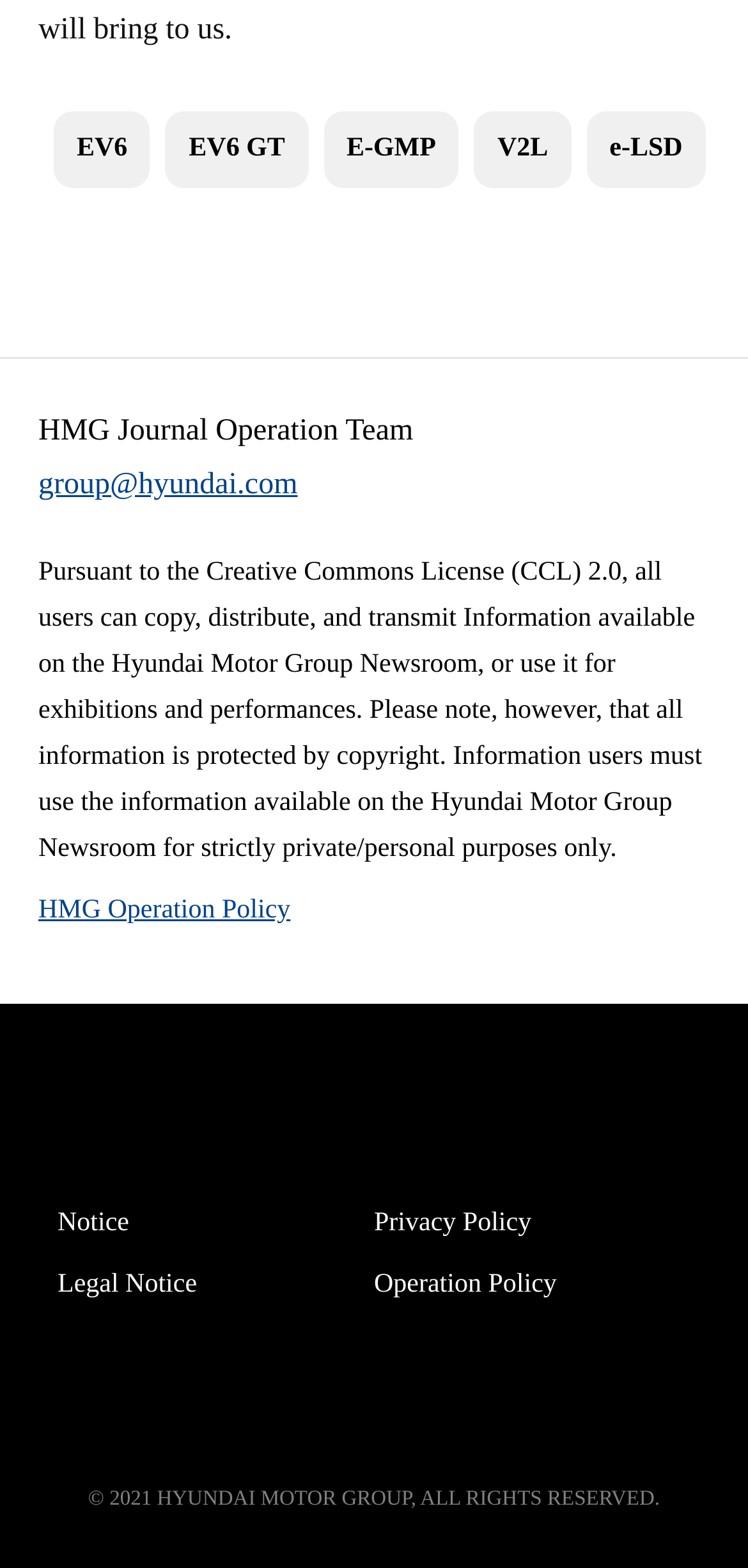What is the email address provided on the webpage?
Based on the screenshot, answer the question with a single word or phrase.

group@hyundai.com